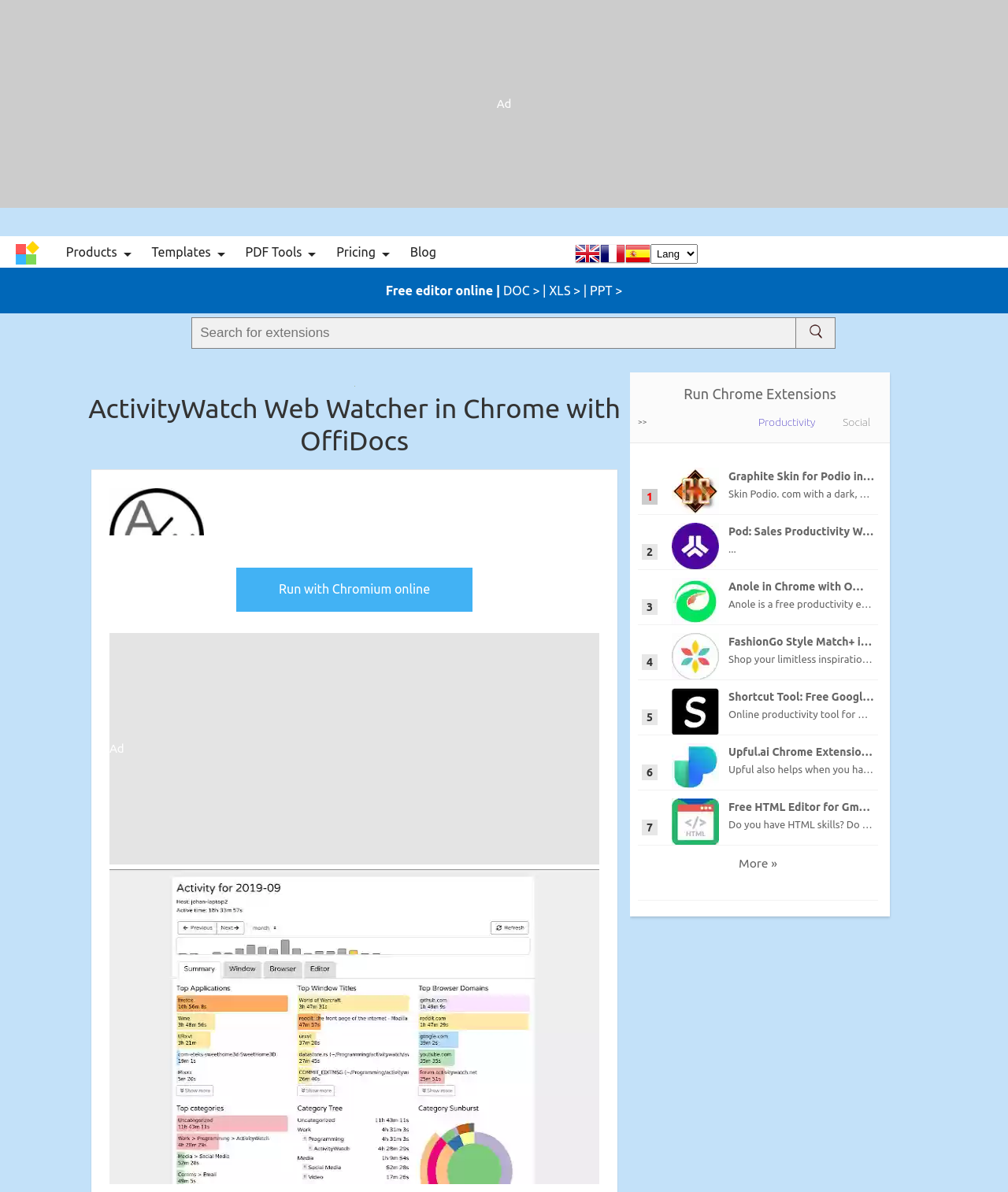Determine the bounding box coordinates of the element that should be clicked to execute the following command: "Click on Productivity".

[0.745, 0.341, 0.817, 0.367]